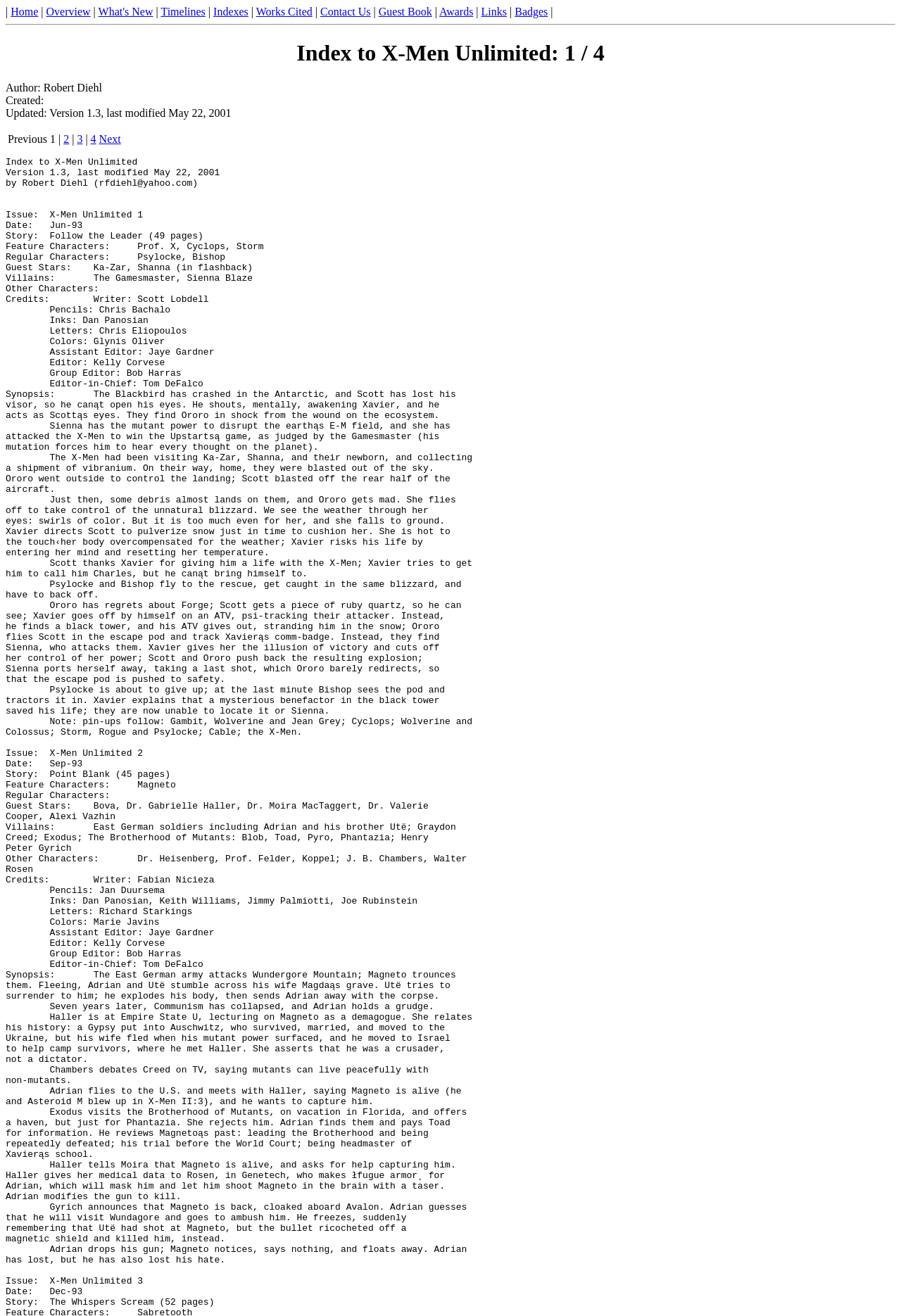What is the date of the last modification of the webpage?
Provide a detailed and extensive answer to the question.

I found the date of the last modification by looking at the static text element that says 'Updated: Version 1.3, last modified May 22, 2001' located at the top of the webpage.